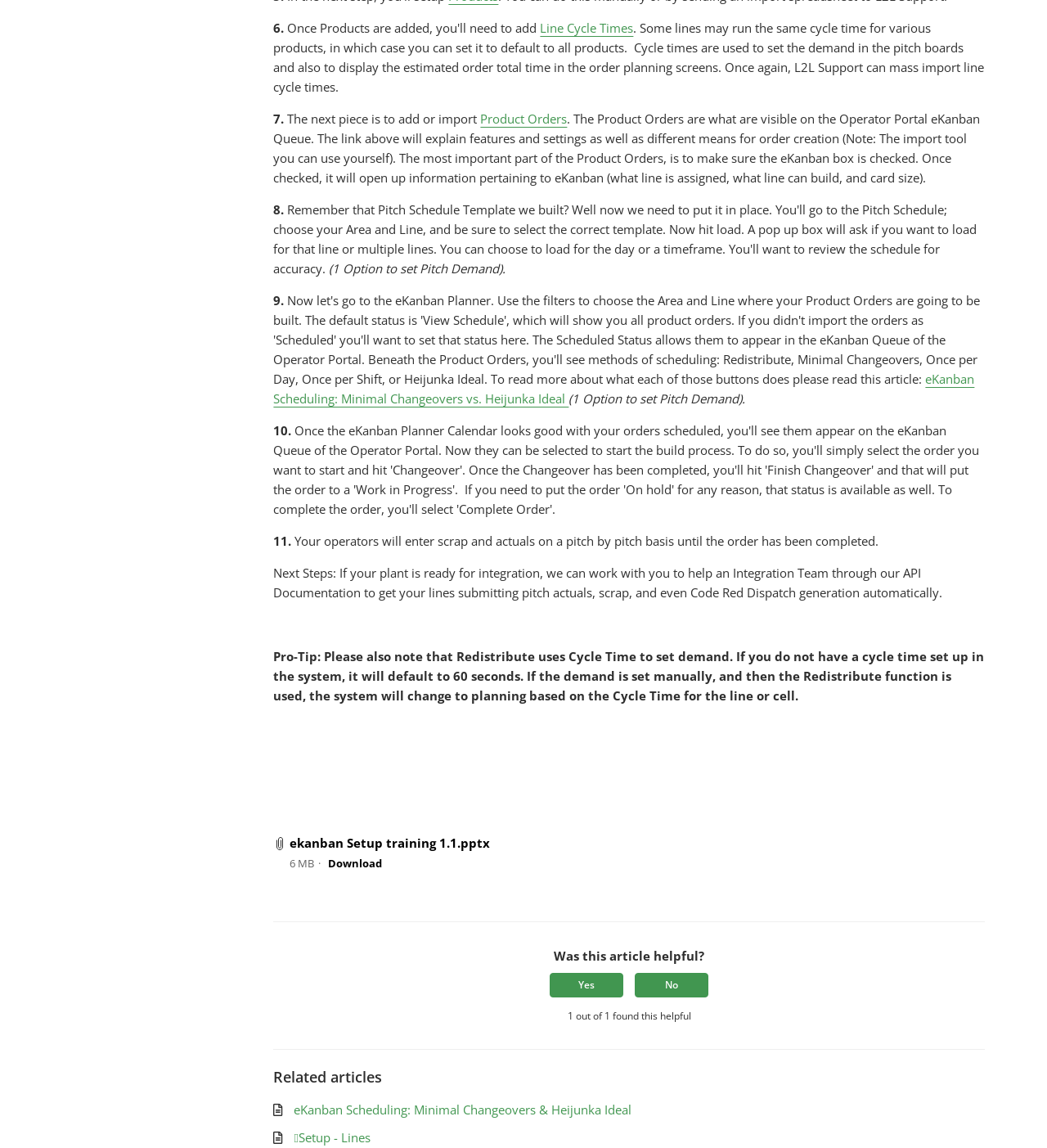Please find the bounding box coordinates of the element that needs to be clicked to perform the following instruction: "Click on 'eKanban Scheduling: Minimal Changeovers vs. Heijunka Ideal'". The bounding box coordinates should be four float numbers between 0 and 1, represented as [left, top, right, bottom].

[0.261, 0.323, 0.931, 0.354]